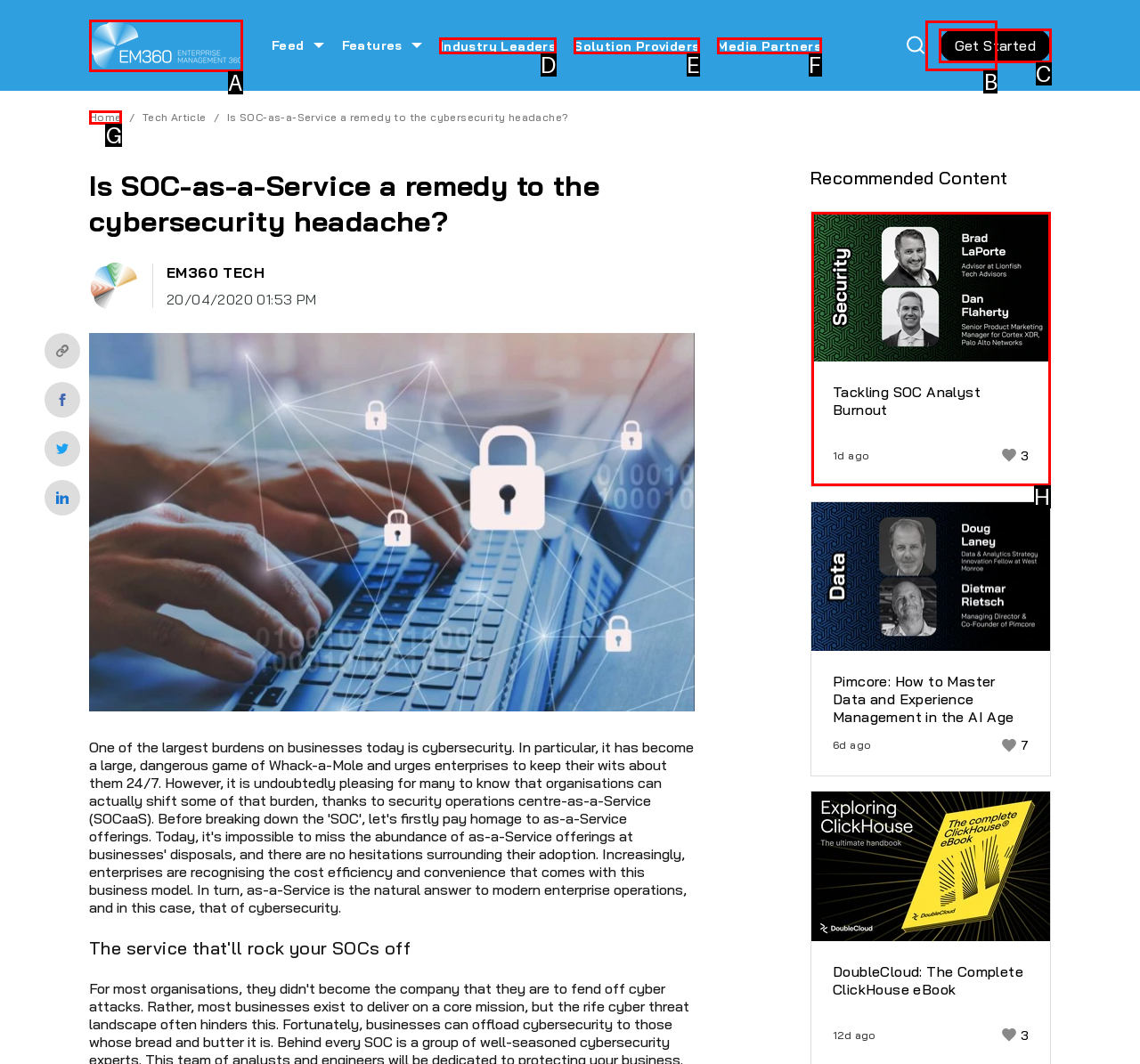Which HTML element among the options matches this description: parent_node: Tackling SOC Analyst Burnout? Answer with the letter representing your choice.

H